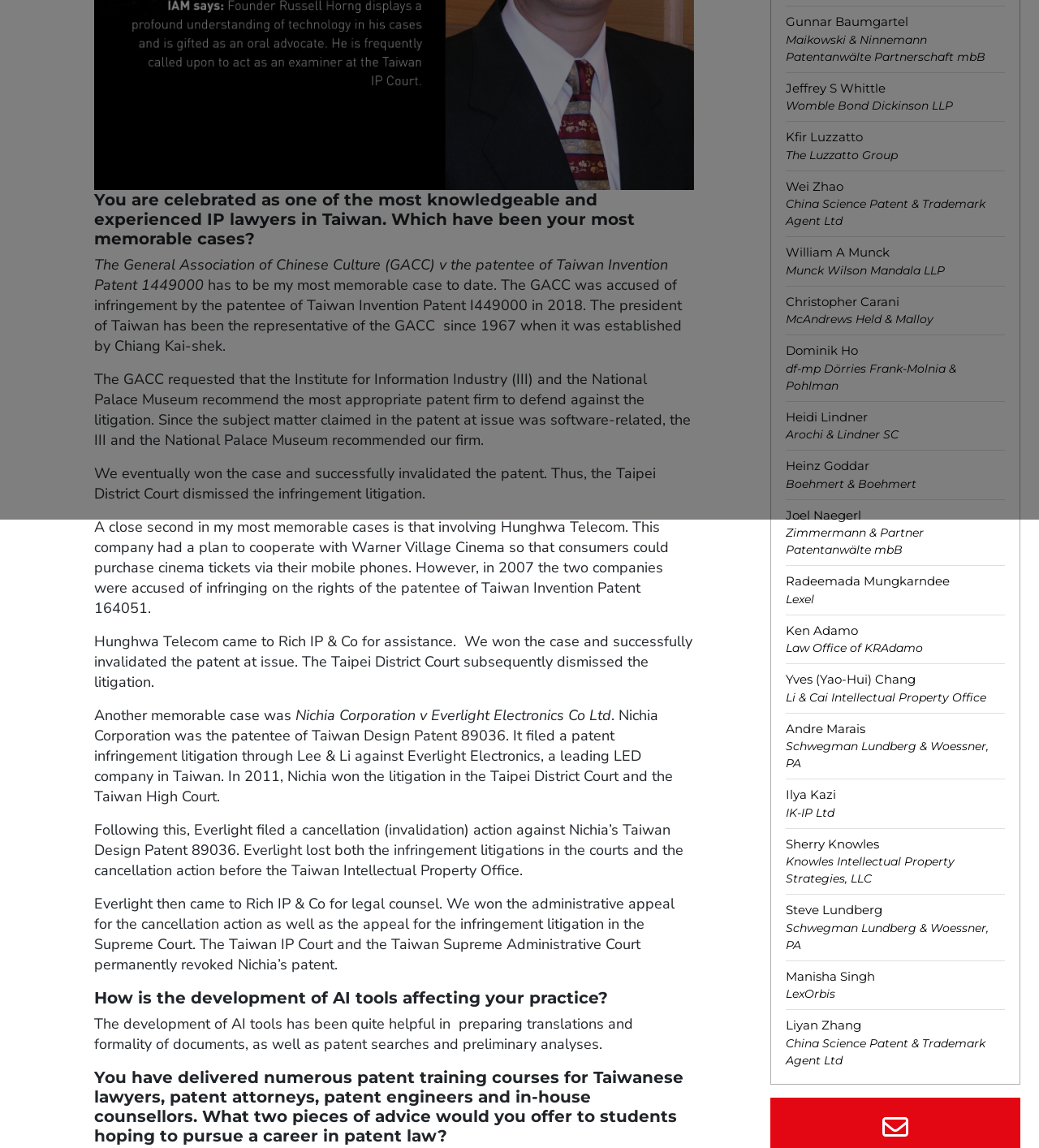Based on the element description "Tattoo Removal", predict the bounding box coordinates of the UI element.

None